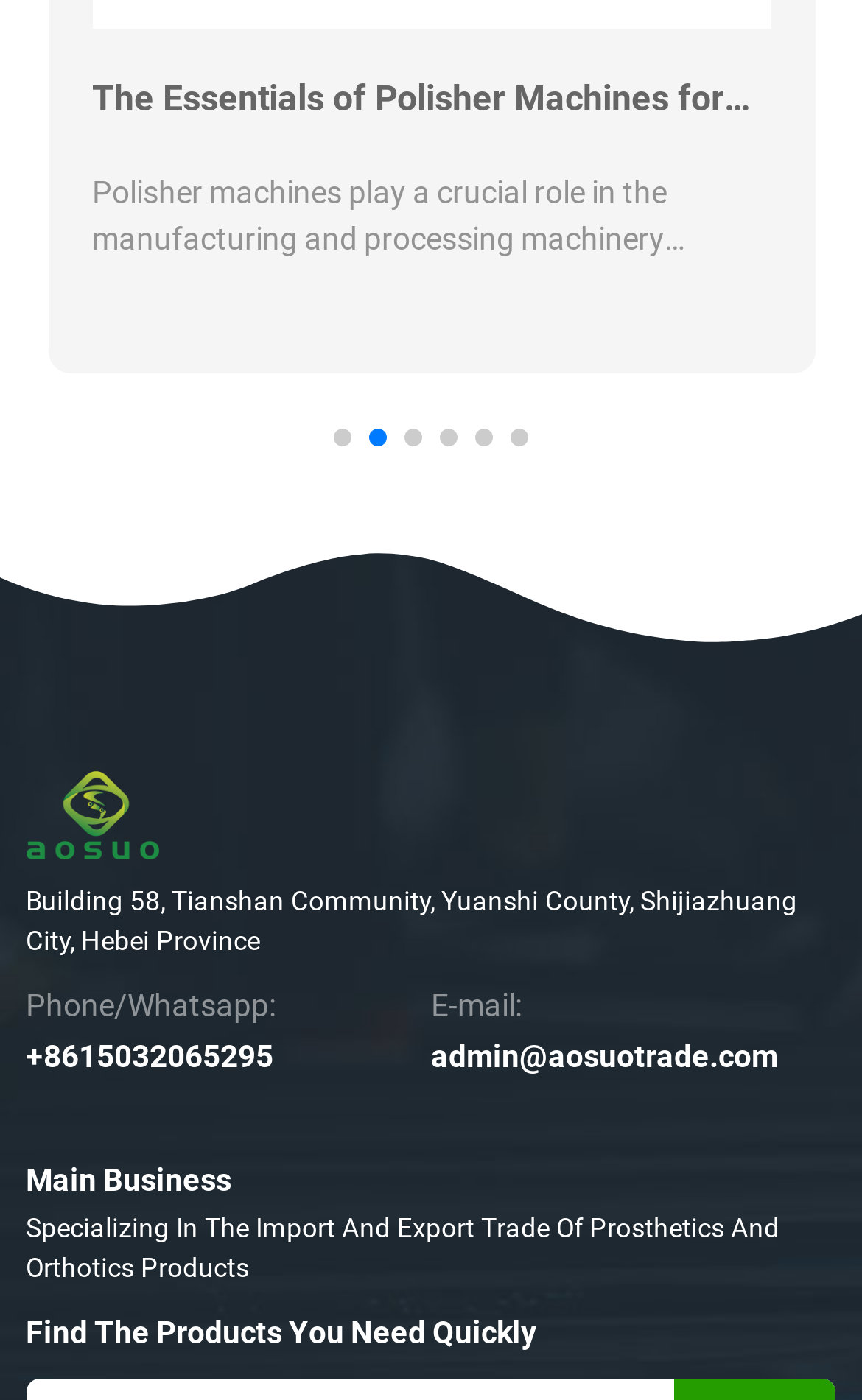What is the phone number on the webpage?
Answer the question with detailed information derived from the image.

I found the phone number by looking at the link description '+8615032065295' which is located below the company address on the webpage.